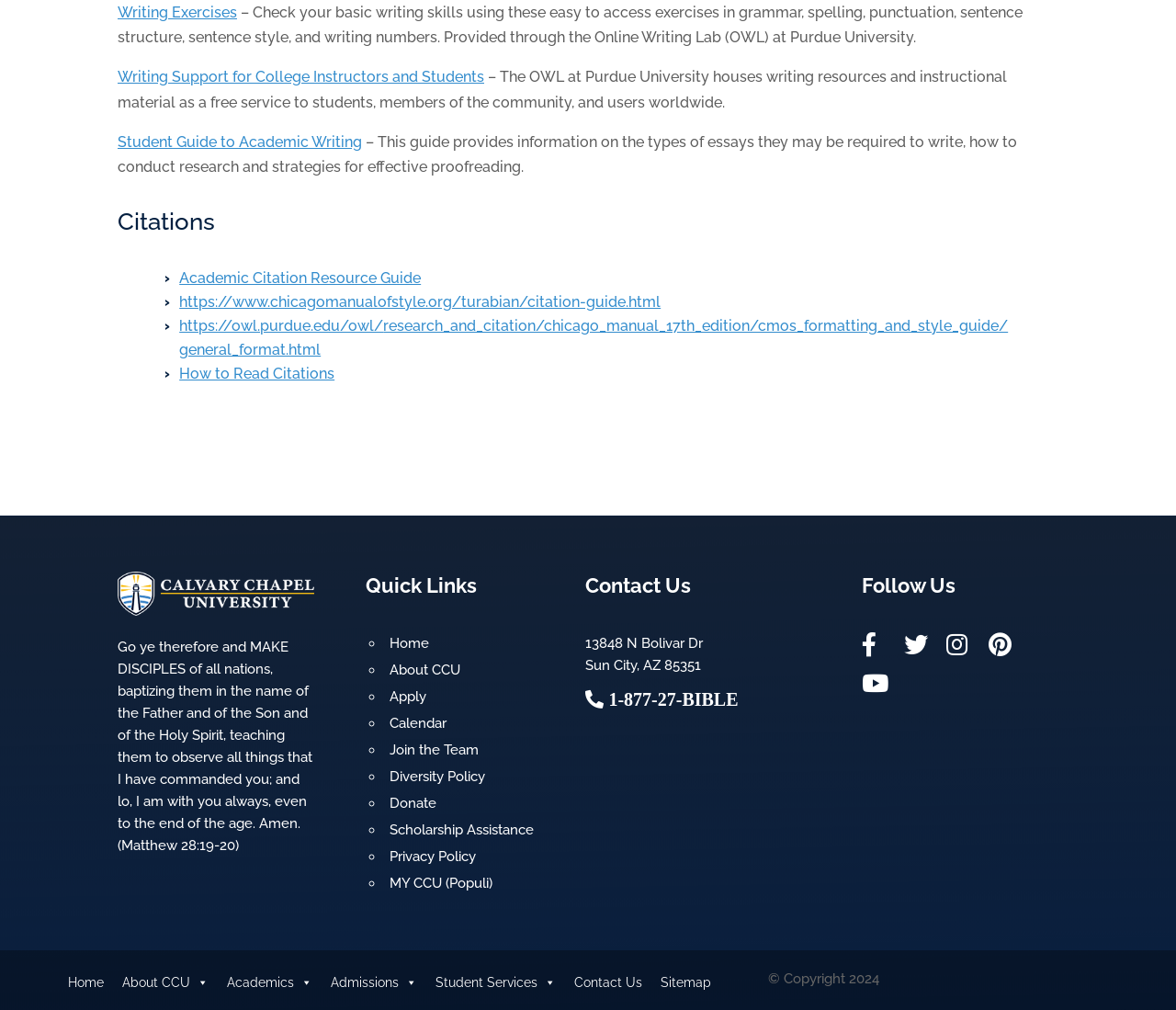Examine the image carefully and respond to the question with a detailed answer: 
What is the phone number to contact CCU?

The answer can be found in the link element with the text ' 1-877-27-BIBLE' which provides the phone number to contact CCU.